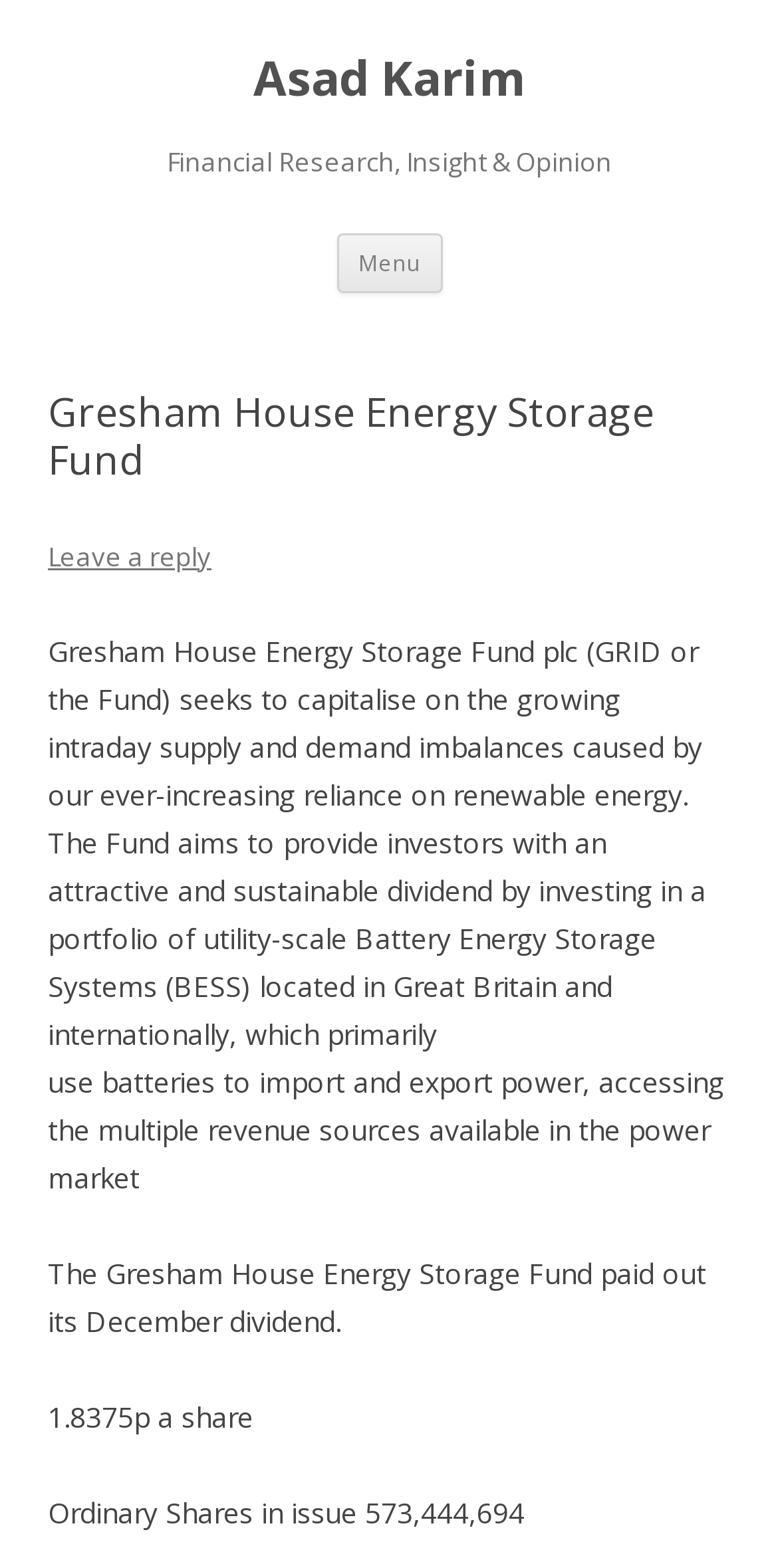Based on the visual content of the image, answer the question thoroughly: What is the purpose of the fund?

I found the answer by reading the StaticText element that describes the purpose of the fund, which is a child of the HeaderAsNonLandmark element. The text mentions that the fund seeks to capitalise on the growing intraday supply and demand imbalances caused by our ever-increasing reliance on renewable energy.